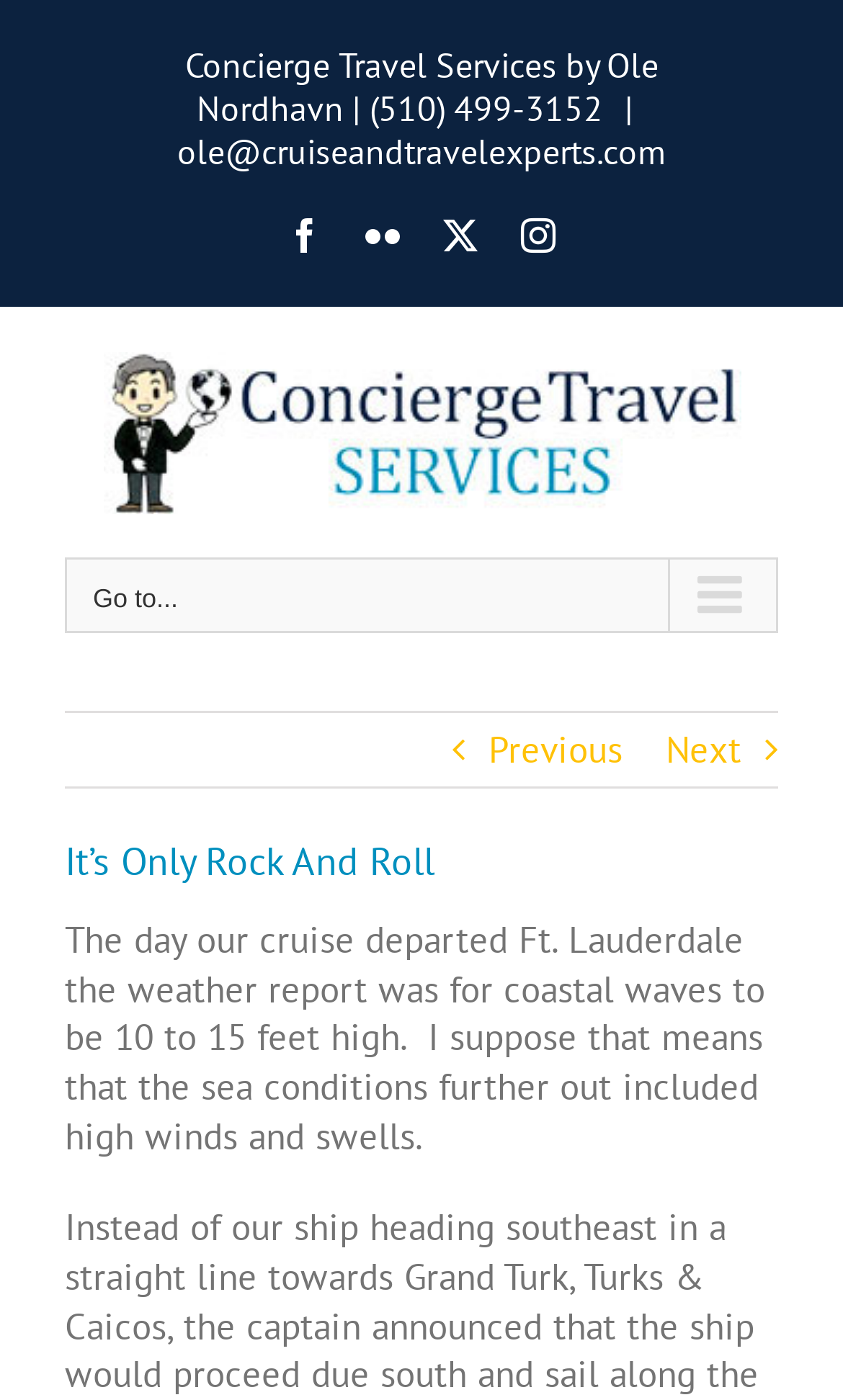How many navigation links are available in the main menu?
Provide a detailed and well-explained answer to the question.

The main menu is located in the middle section of the webpage, and it has two navigation links: 'Previous' and 'Next'.